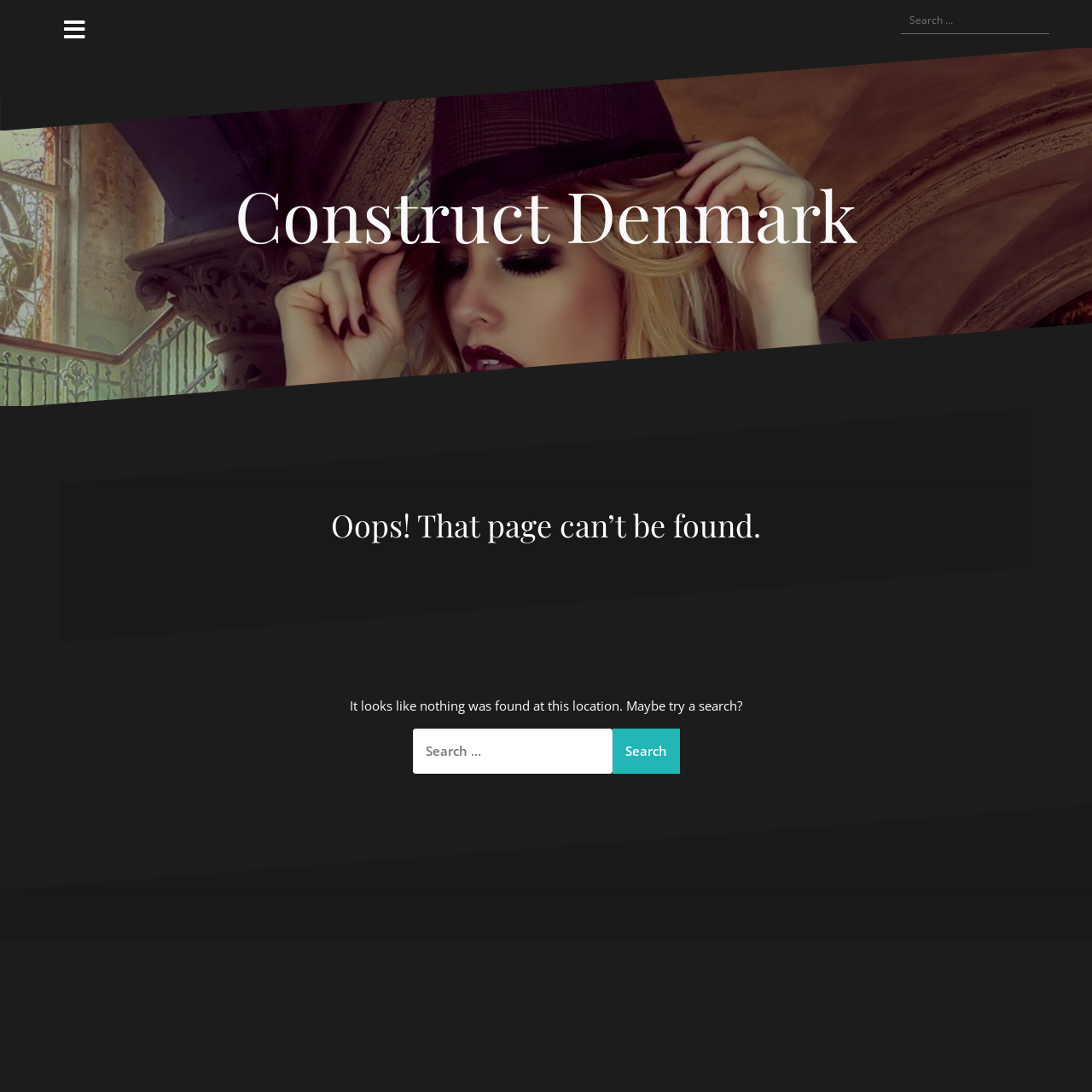What is the purpose of the search bar?
Using the image, provide a detailed and thorough answer to the question.

The search bar is provided to allow users to search for content on the website, as indicated by the static text 'Search for:' and the button 'Search'.